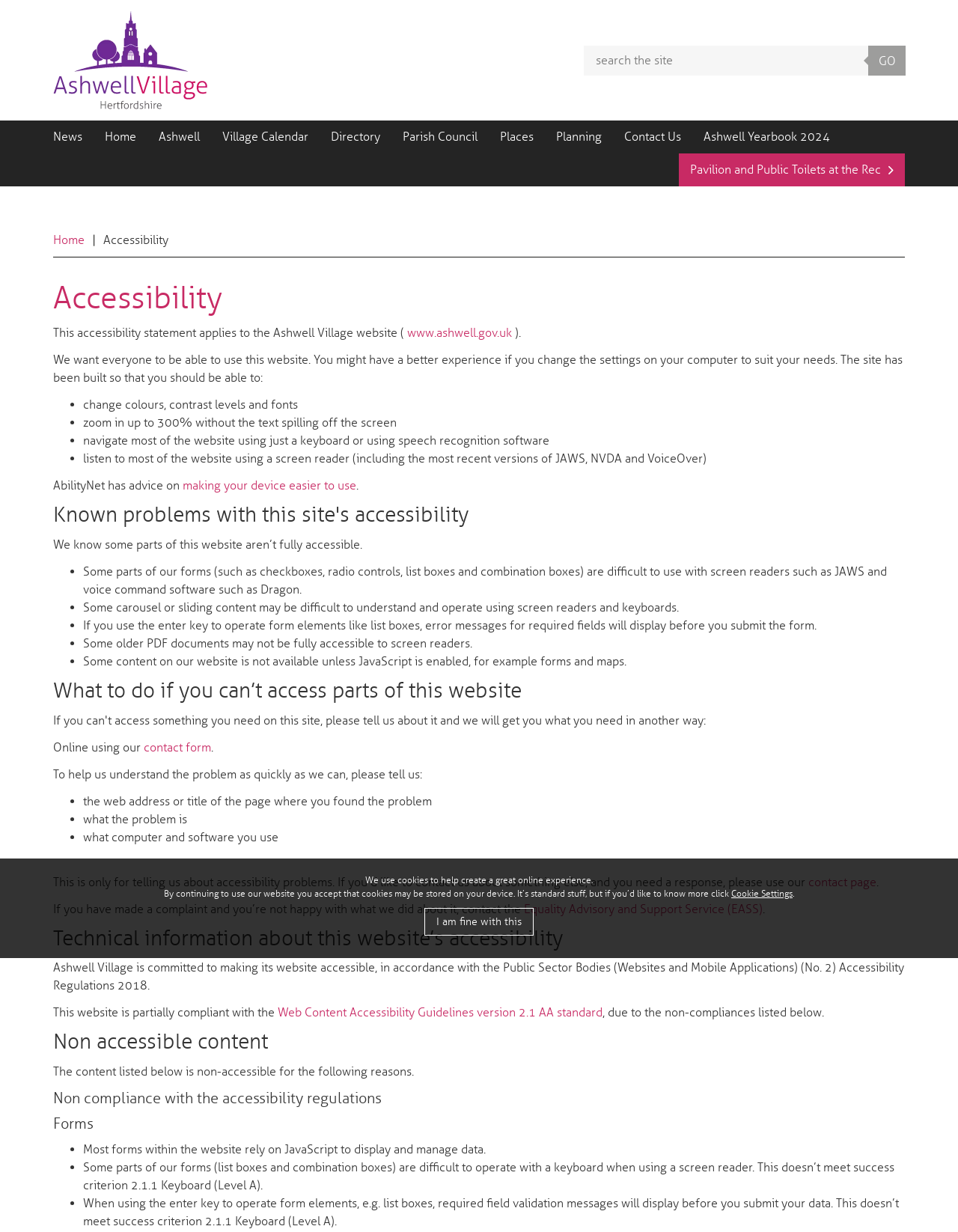What can I do if I encounter accessibility issues on this website?
Please craft a detailed and exhaustive response to the question.

If you encounter any accessibility issues on the website, you can contact the website administrators using the contact form or contact page, and provide details about the issue, including the web address or title of the page where you found the problem, what the problem is, and what computer and software you use.